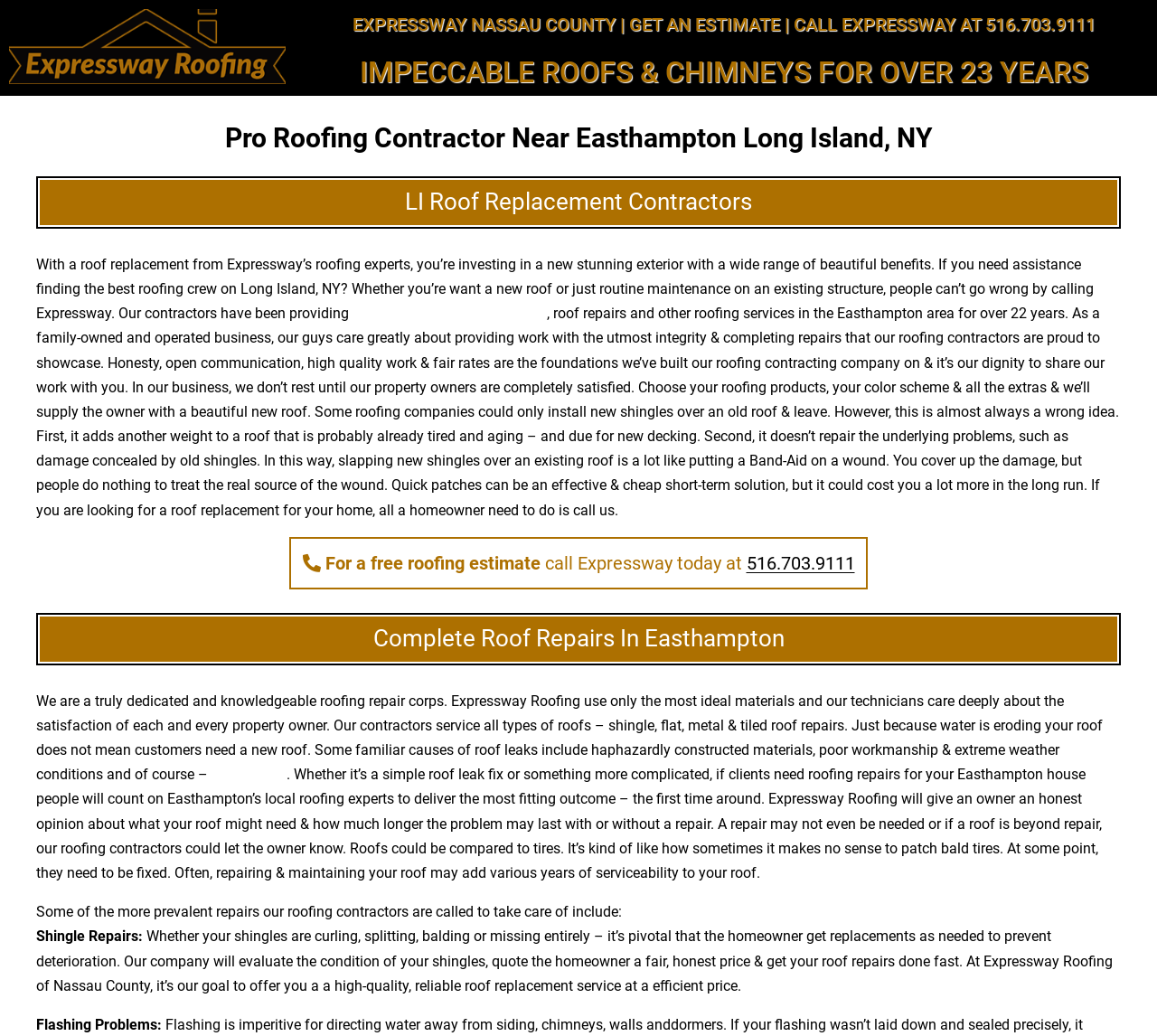Extract the text of the main heading from the webpage.

Pro Roofing Contractor Near Easthampton Long Island, NY